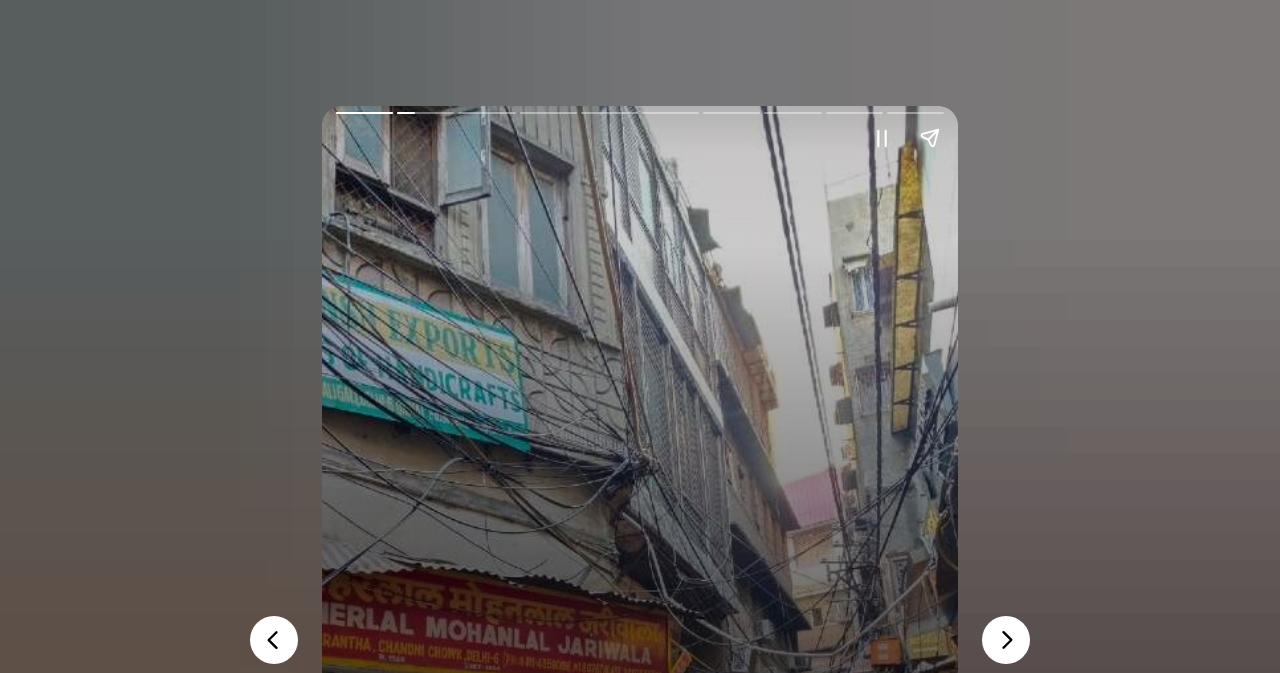Please locate and retrieve the main header text of the webpage.

History of Chandni Chowk Old Delhi